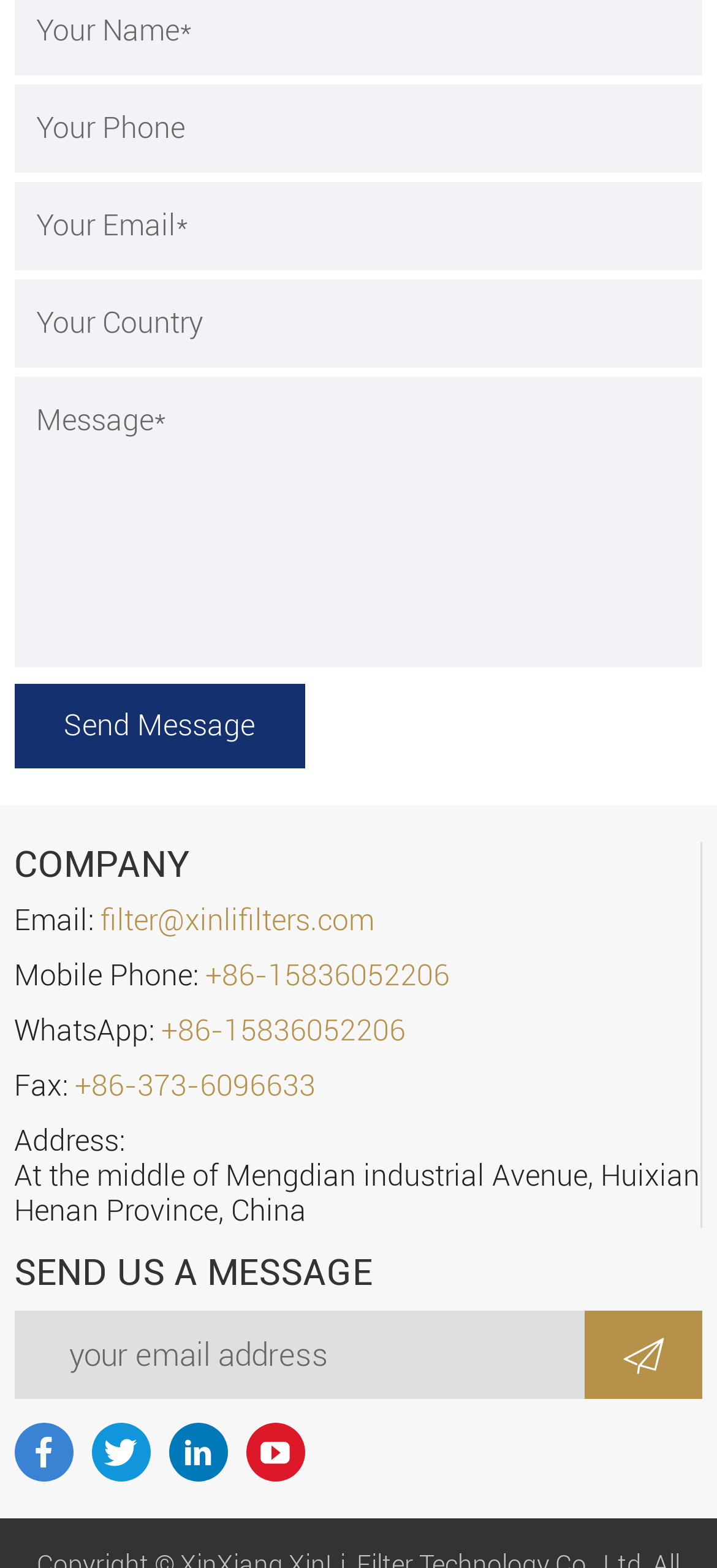Could you find the bounding box coordinates of the clickable area to complete this instruction: "Contact us via email"?

[0.02, 0.576, 0.523, 0.598]